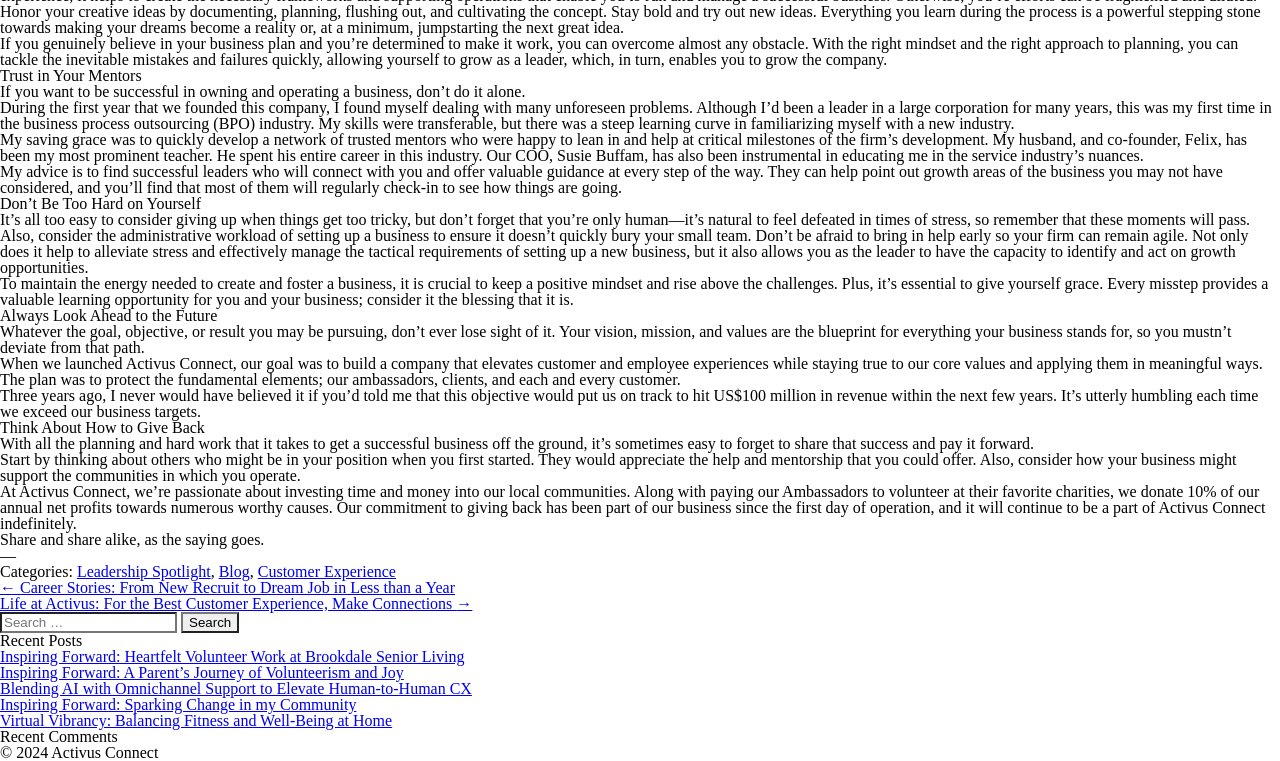Identify the bounding box coordinates of the region that needs to be clicked to carry out this instruction: "Search for something". Provide these coordinates as four float numbers ranging from 0 to 1, i.e., [left, top, right, bottom].

[0.0, 0.804, 0.138, 0.832]